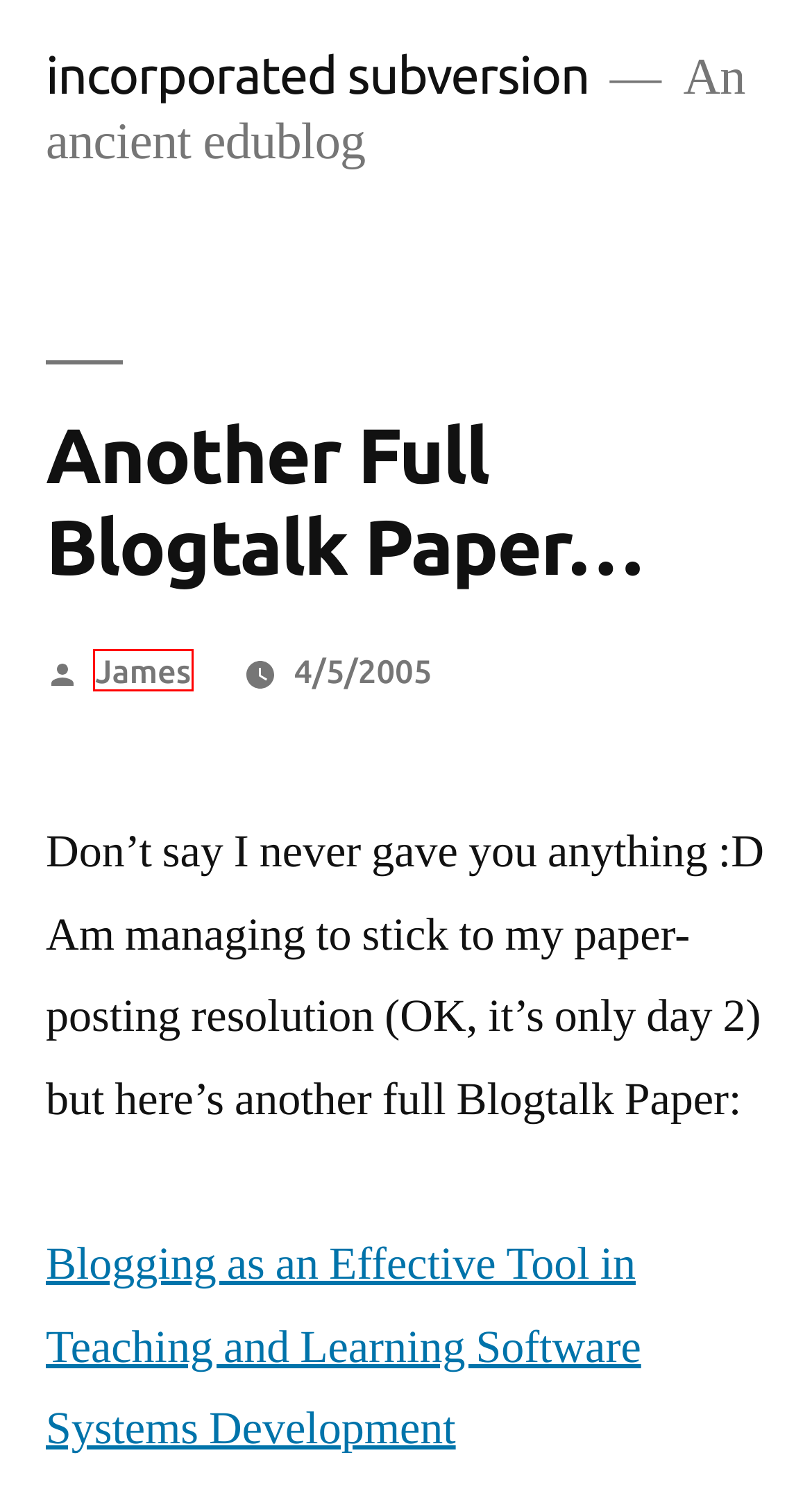You are given a screenshot depicting a webpage with a red bounding box around a UI element. Select the description that best corresponds to the new webpage after clicking the selected element. Here are the choices:
A. General | incorporated subversion
B. Blog Tool, Publishing Platform, and CMS – WordPress.org
C. incorporated subversion
D. Beautifully simple 'Weblogs @ YourPlace' | incorporated subversion
E. Mark Bernstein on who can (and should) problog | incorporated subversion
F. James | incorporated subversion
G. Links 'n stuff | incorporated subversion
H. BlogTalk Downunder | incorporated subversion

F